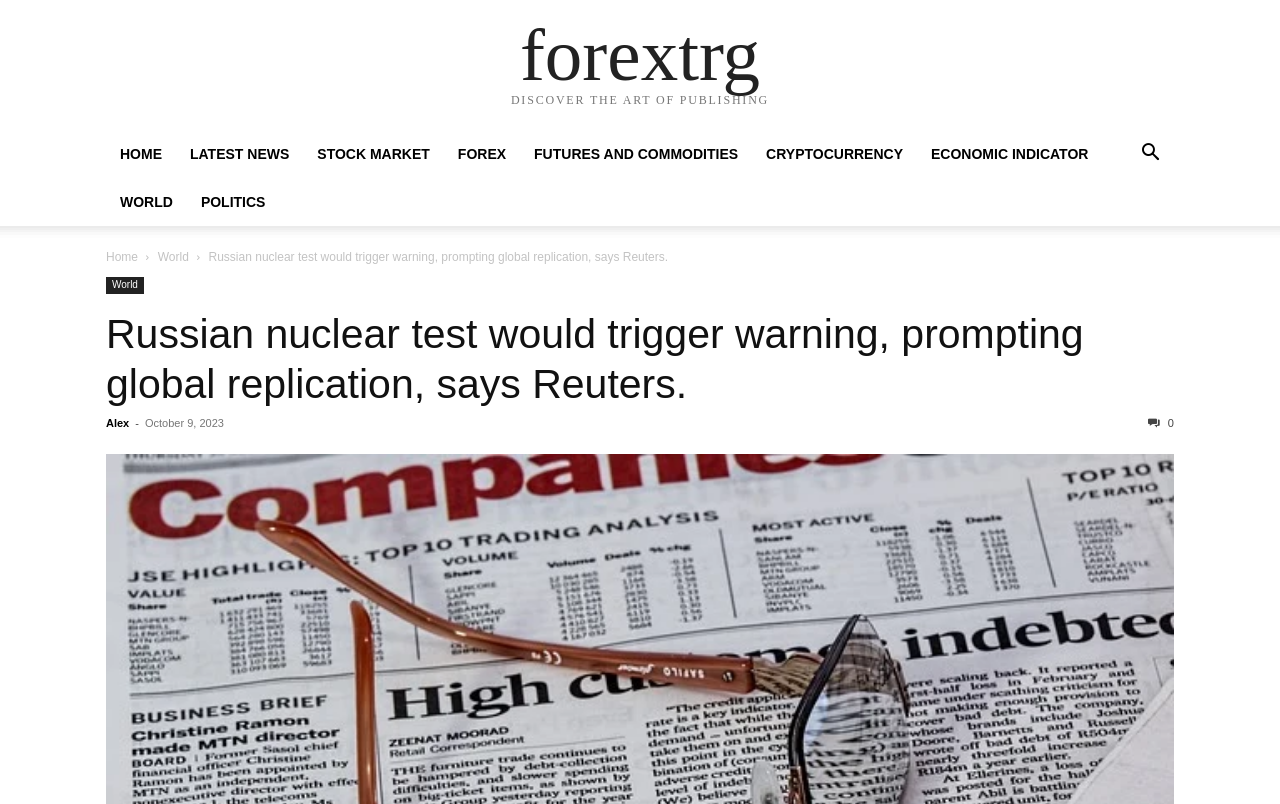Locate the bounding box of the UI element based on this description: "AbdulHanan". Provide four float numbers between 0 and 1 as [left, top, right, bottom].

None